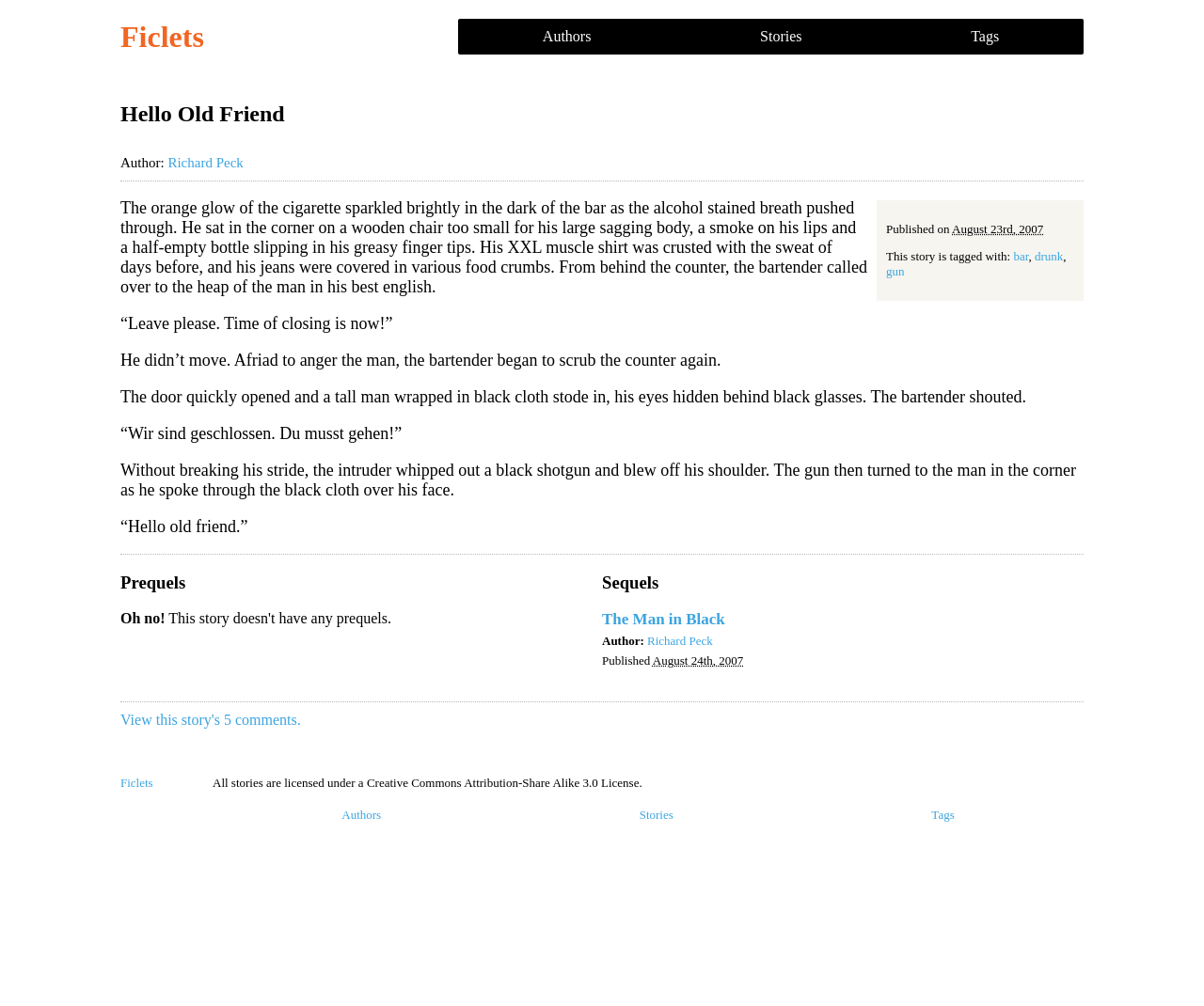Find the bounding box coordinates of the element you need to click on to perform this action: 'Go to the 'Authors' page'. The coordinates should be represented by four float values between 0 and 1, in the format [left, top, right, bottom].

[0.38, 0.019, 0.561, 0.054]